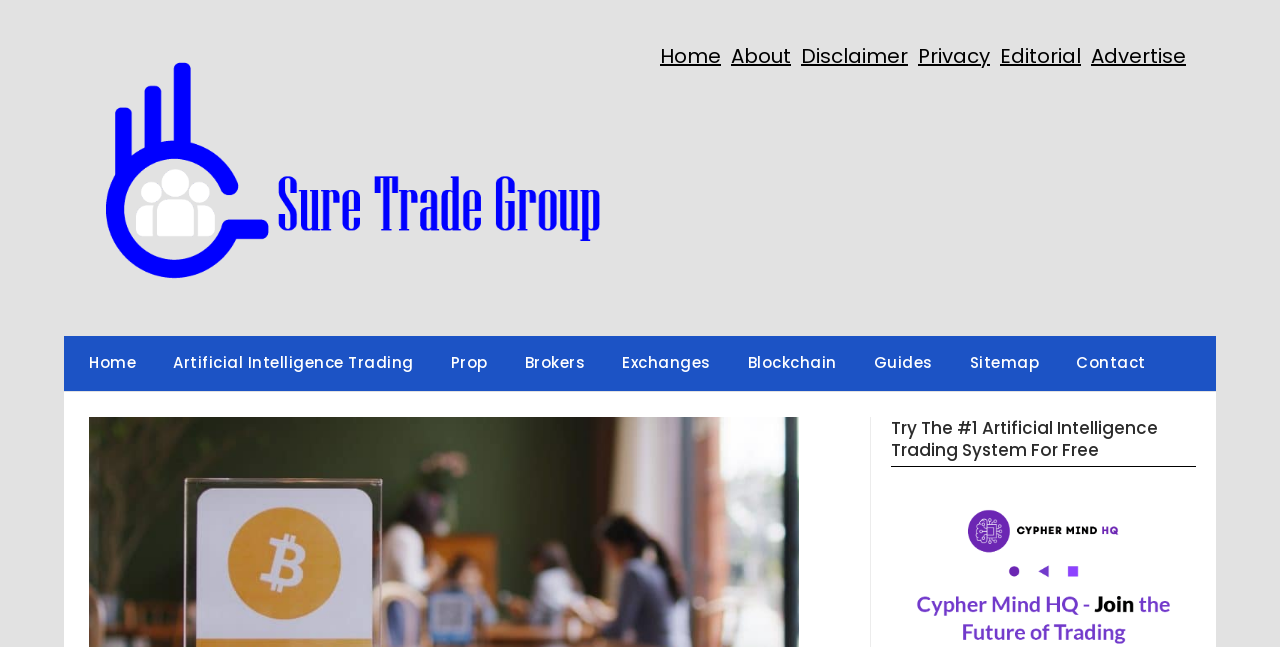Find and provide the bounding box coordinates for the UI element described here: "Artificial Intelligence Trading". The coordinates should be given as four float numbers between 0 and 1: [left, top, right, bottom].

[0.123, 0.52, 0.336, 0.604]